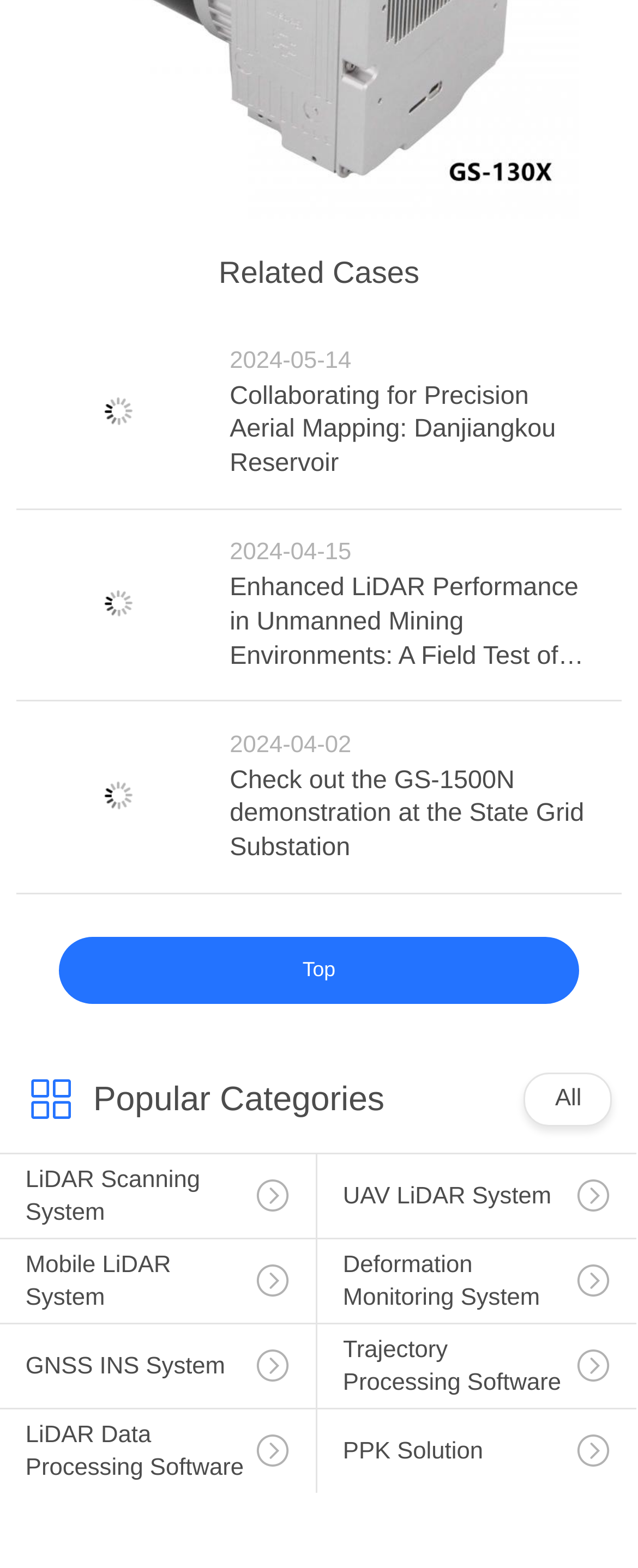Find the bounding box of the UI element described as follows: "LiDAR Data Processing Software".

[0.0, 0.899, 0.495, 0.976]